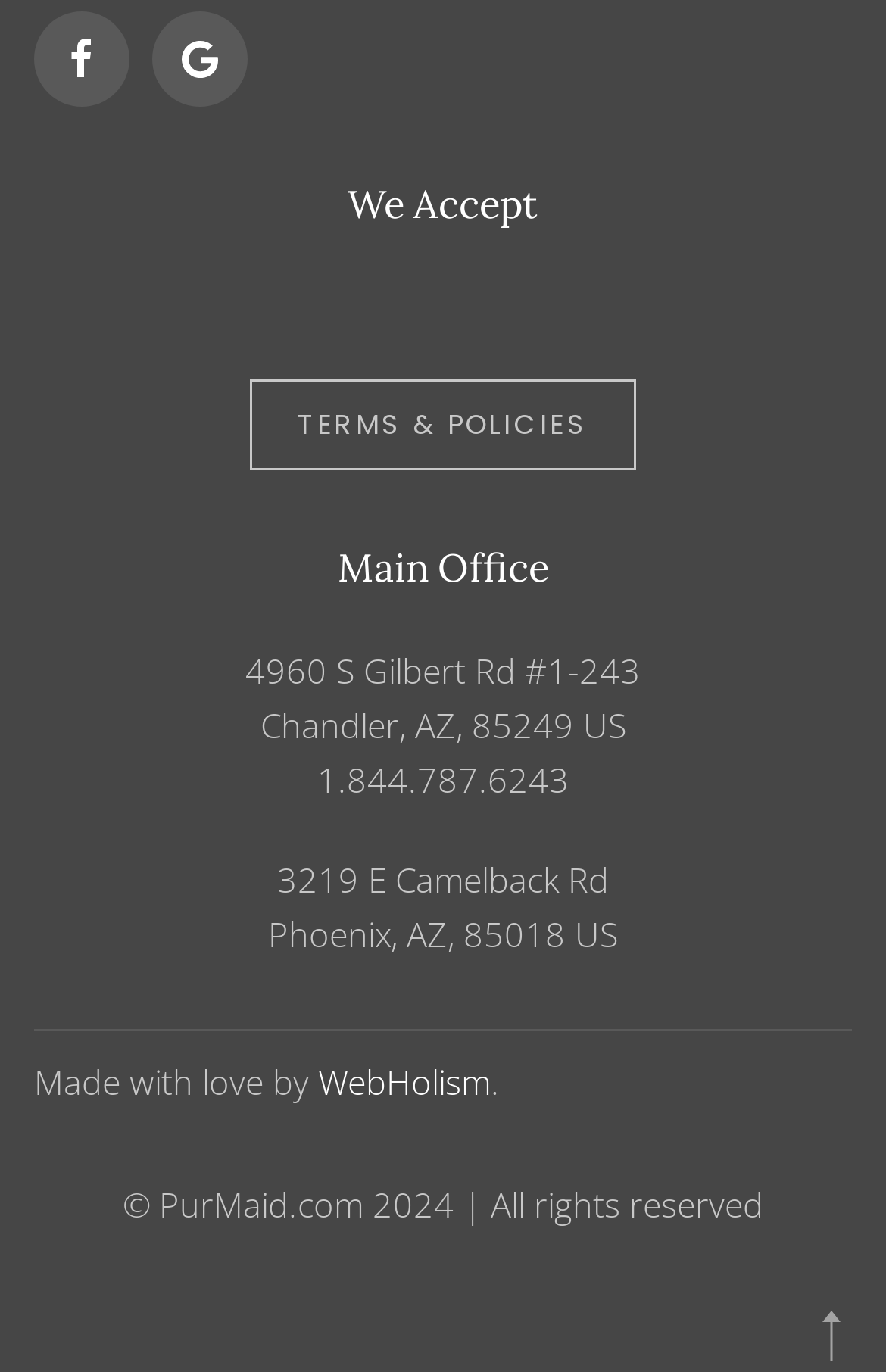Please determine the bounding box coordinates for the UI element described here. Use the format (top-left x, top-left y, bottom-right x, bottom-right y) with values bounded between 0 and 1: WebHolism

[0.359, 0.772, 0.554, 0.805]